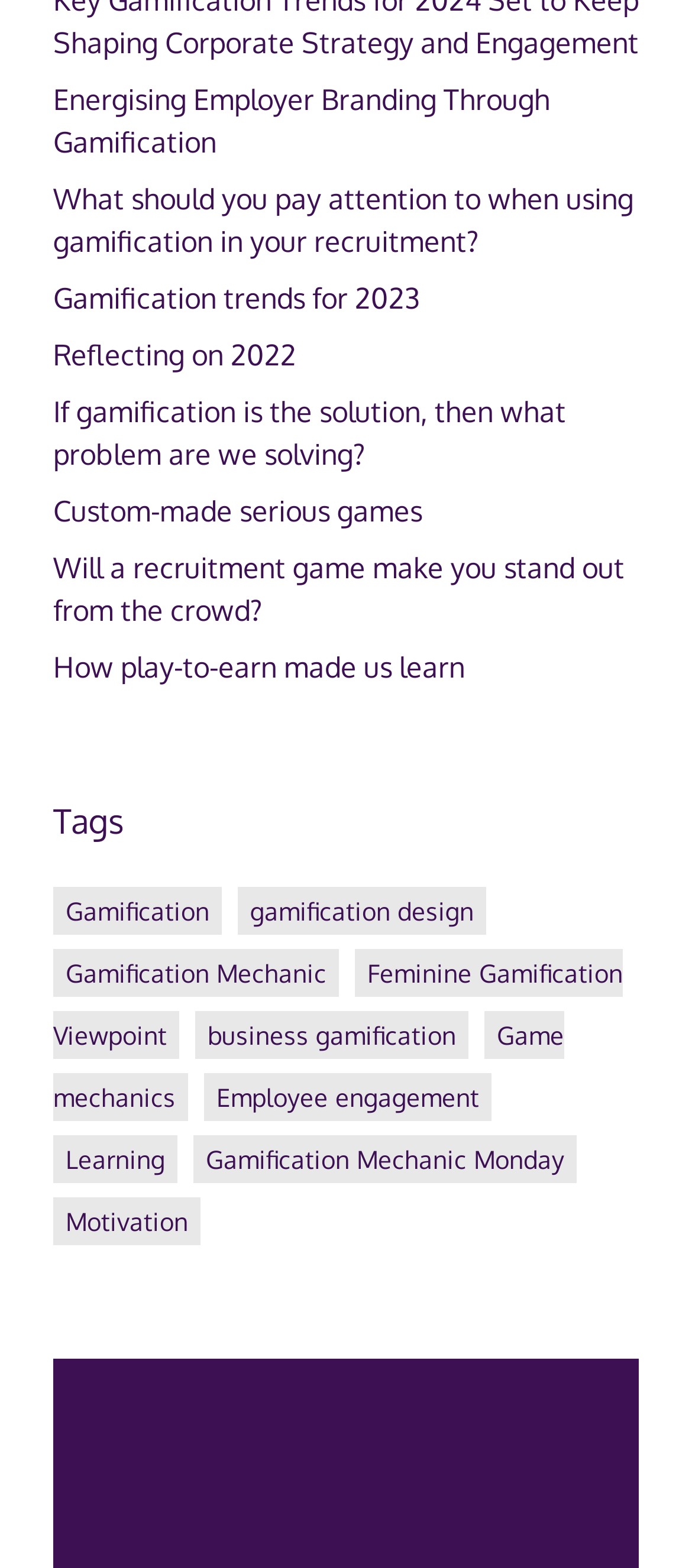Pinpoint the bounding box coordinates for the area that should be clicked to perform the following instruction: "Discover the concept of Motivation in gamification".

[0.077, 0.764, 0.29, 0.794]